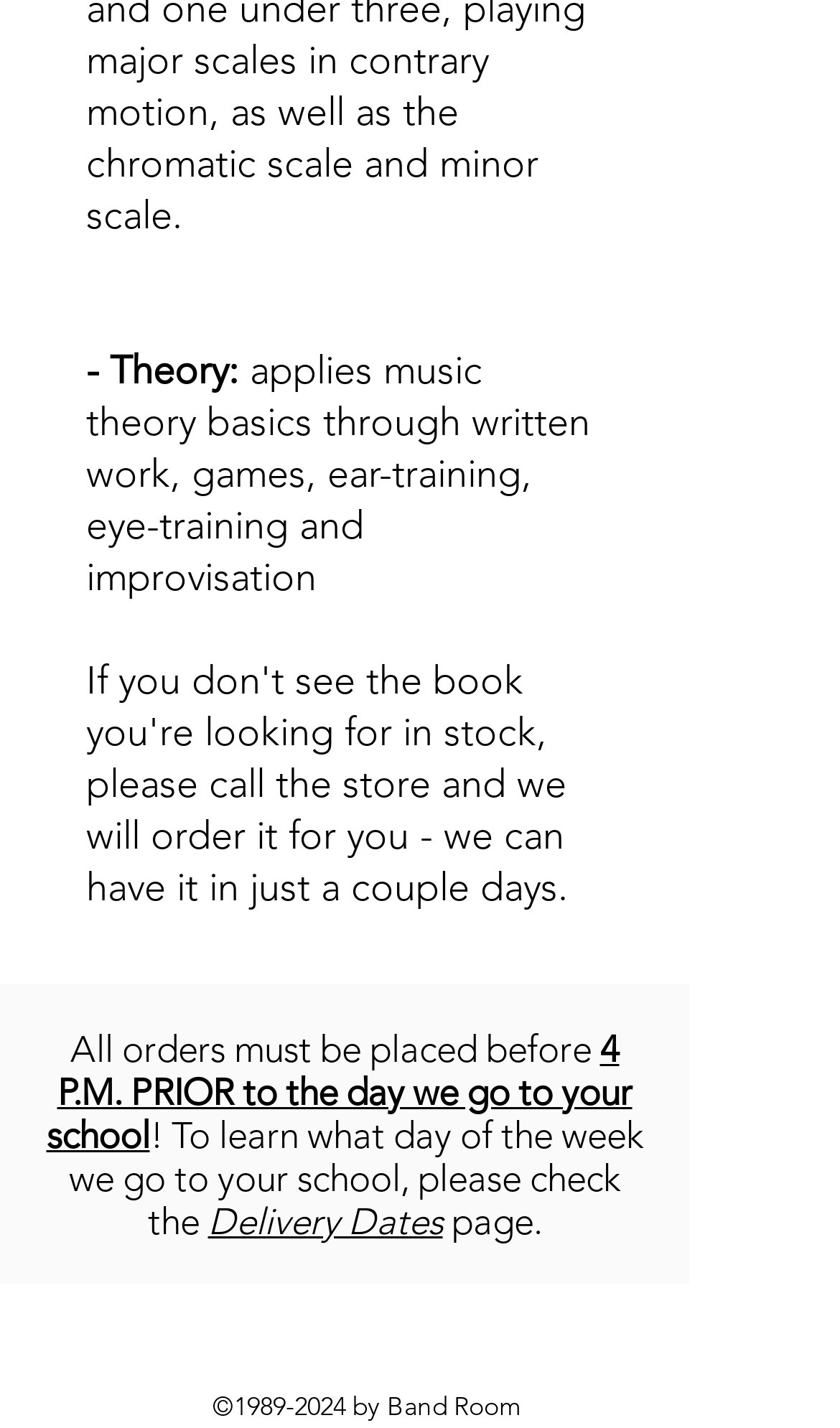What is the topic of music theory?
Based on the image, give a concise answer in the form of a single word or short phrase.

Theory